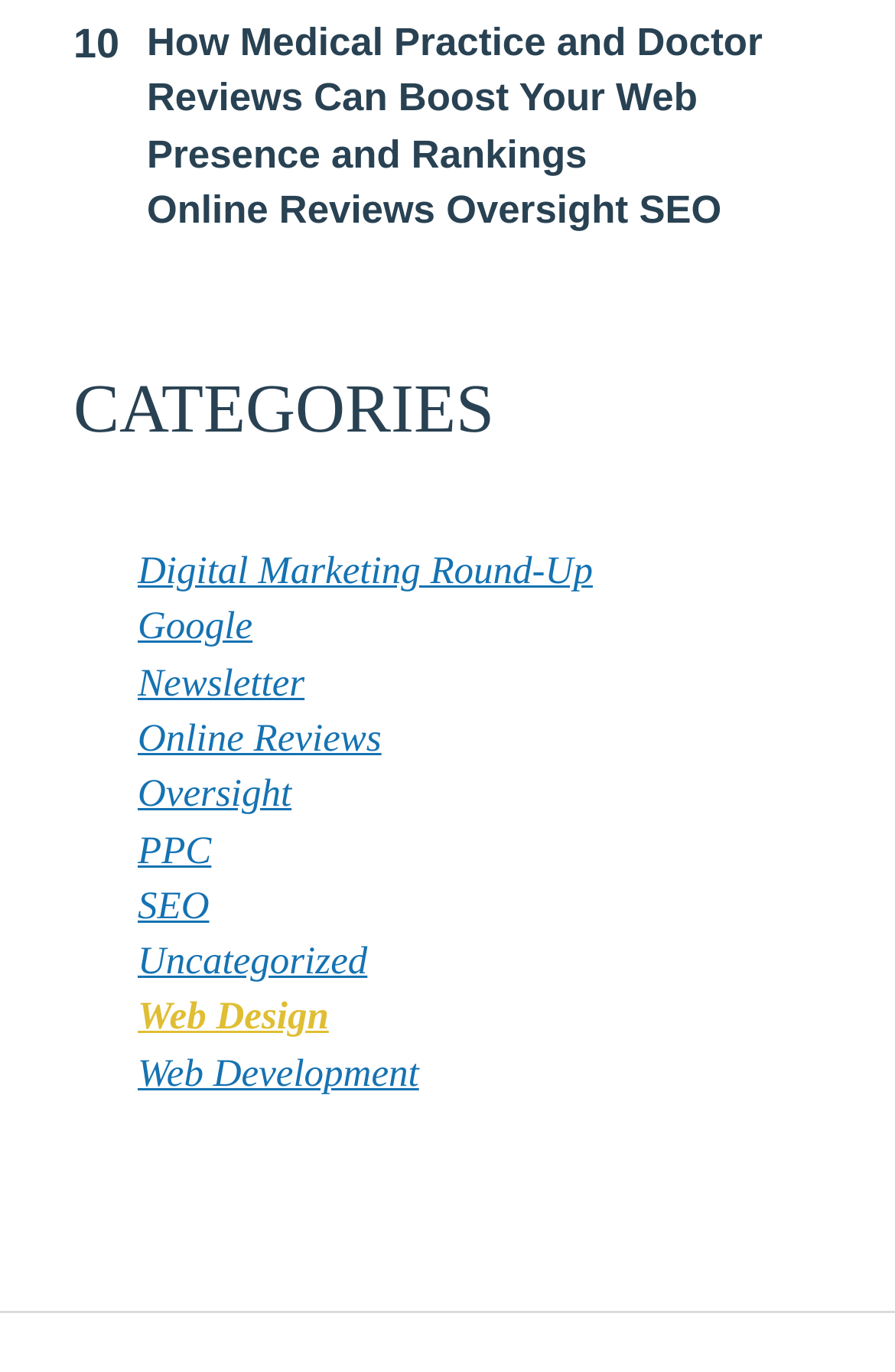How many links are there in the top section?
Answer the question with a single word or phrase derived from the image.

3